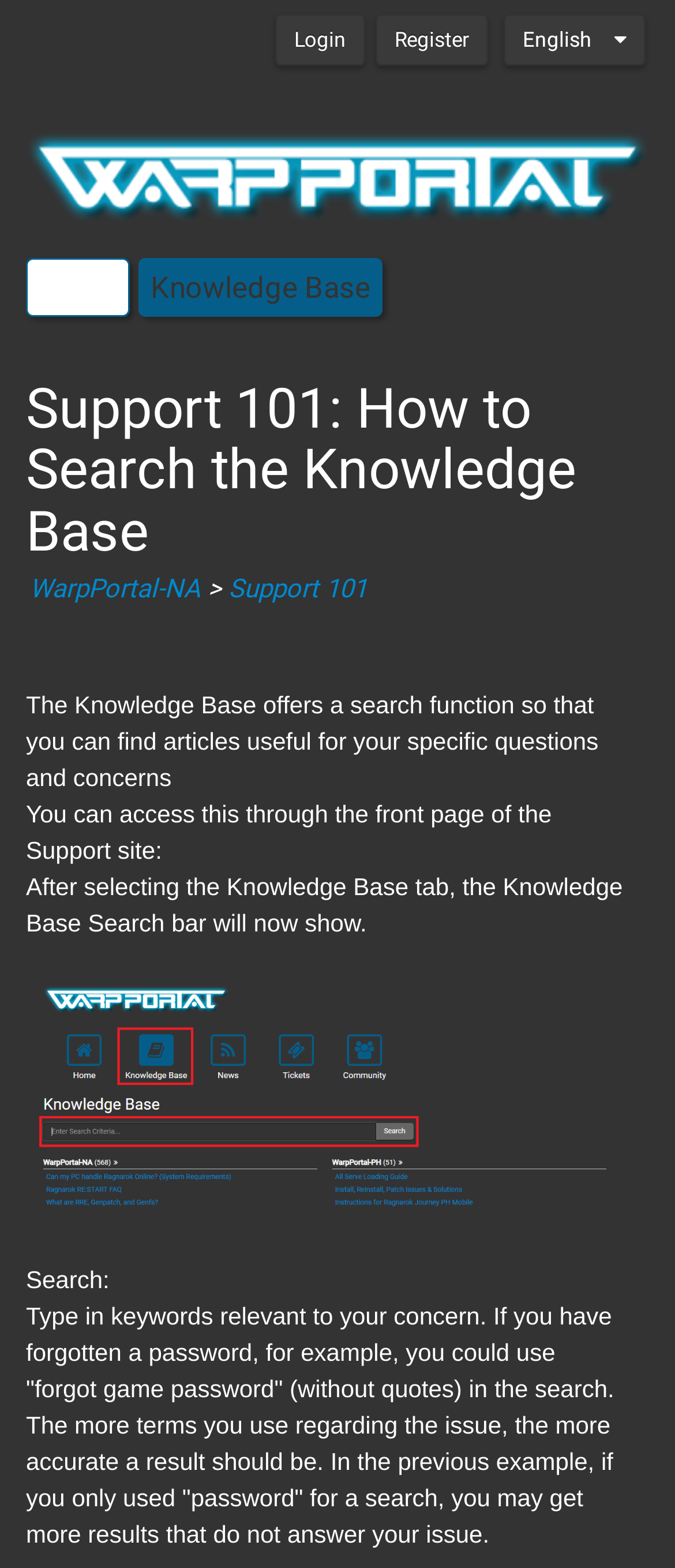What is the purpose of the Knowledge Base?
Based on the image content, provide your answer in one word or a short phrase.

Find articles for specific questions and concerns